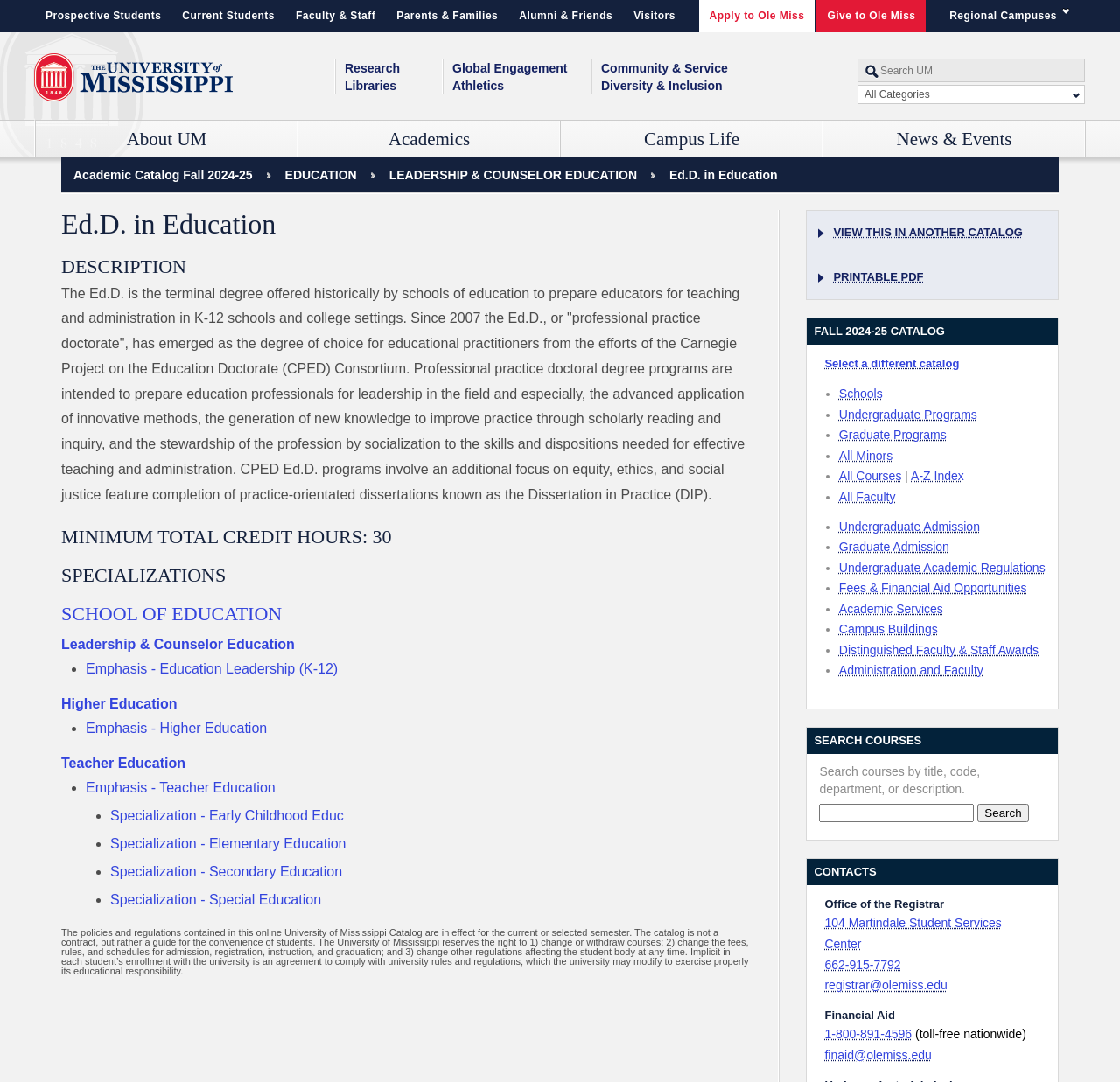What is the name of the section that lists the university's mission, vision, and core values?
Using the image, answer in one word or phrase.

About UM